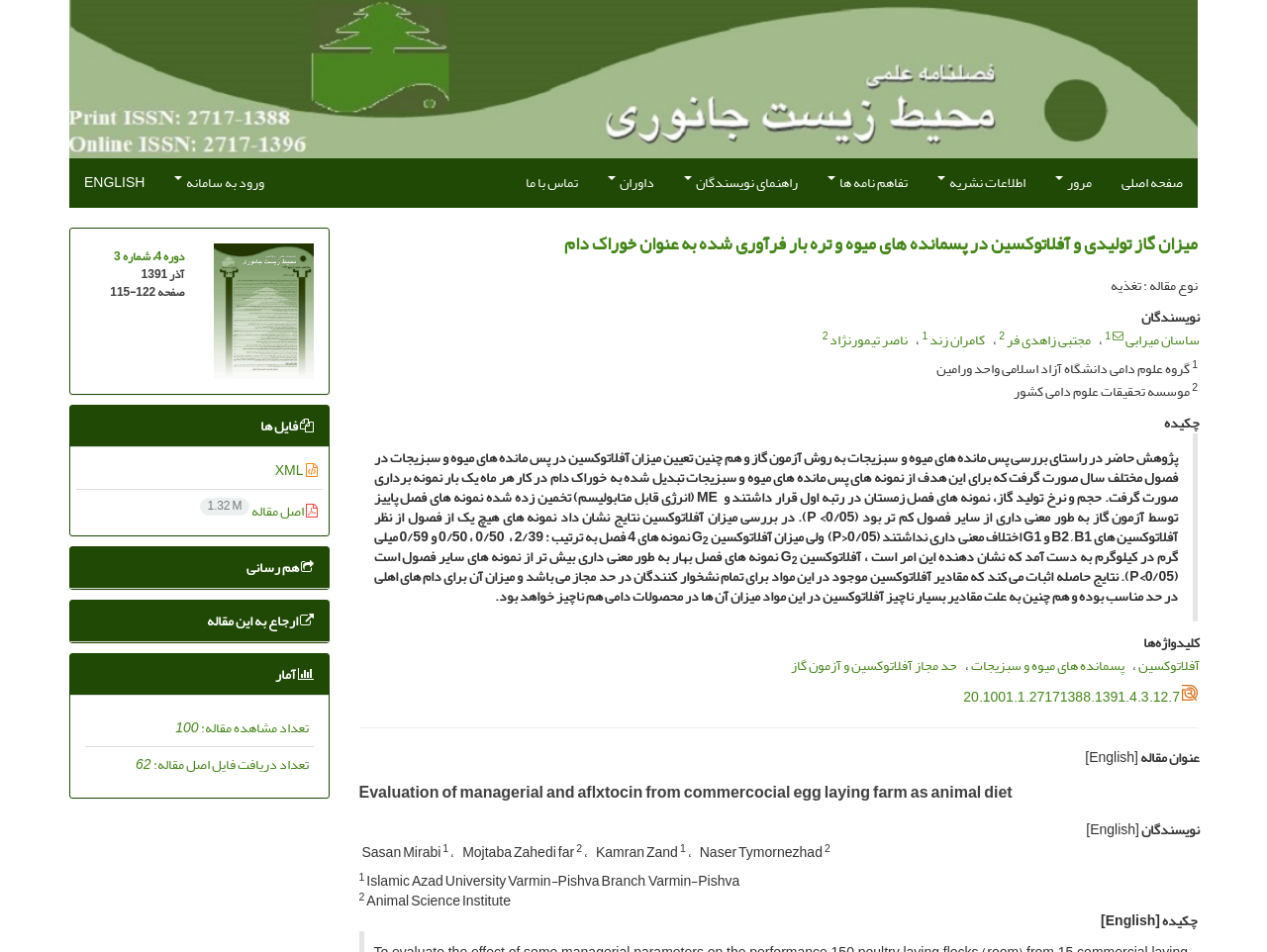What is the name of the journal?
Answer the question based on the image using a single word or a brief phrase.

فصلنامه محیط زیست جانوری